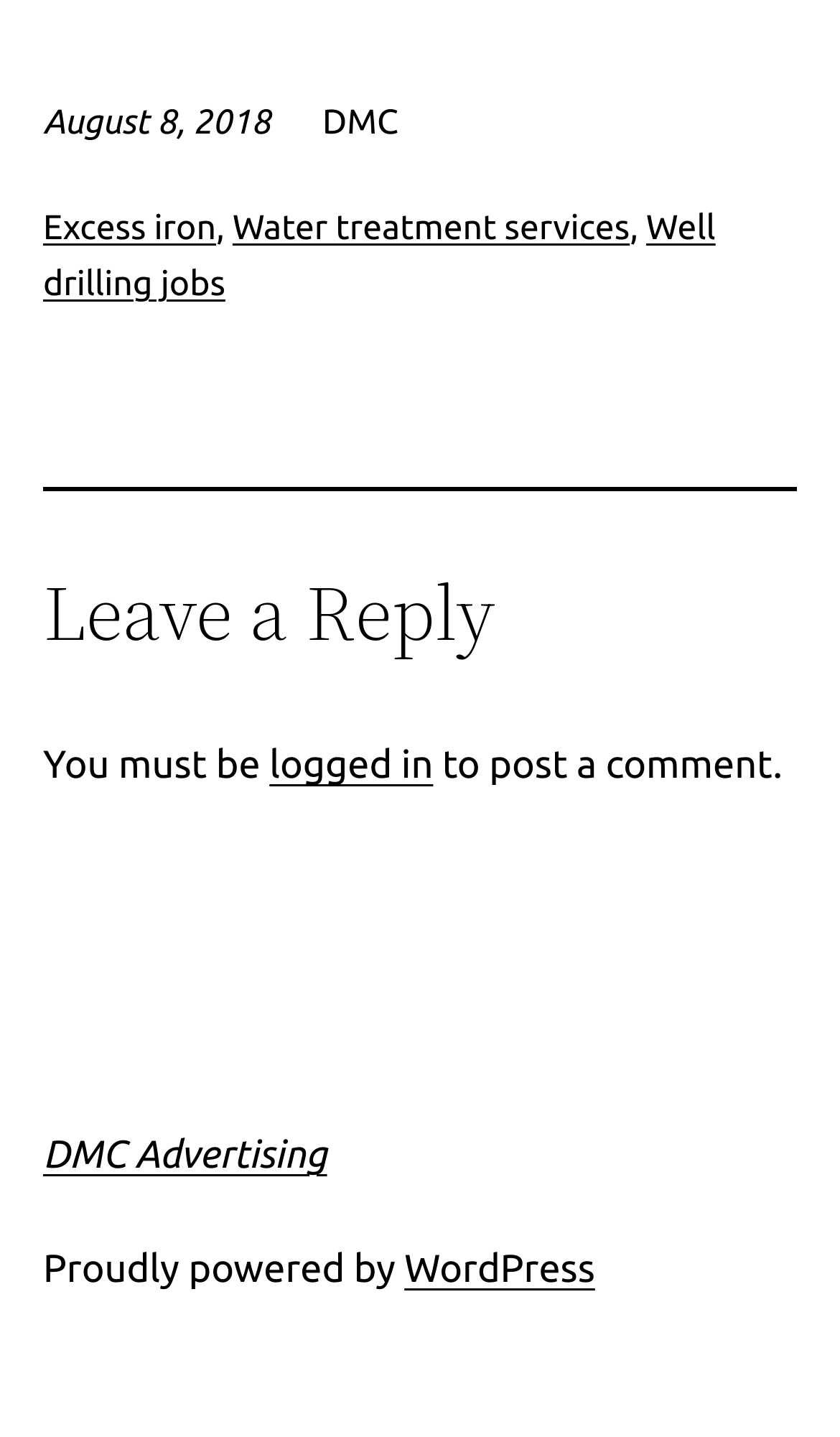Please determine the bounding box coordinates for the element with the description: "Events".

None